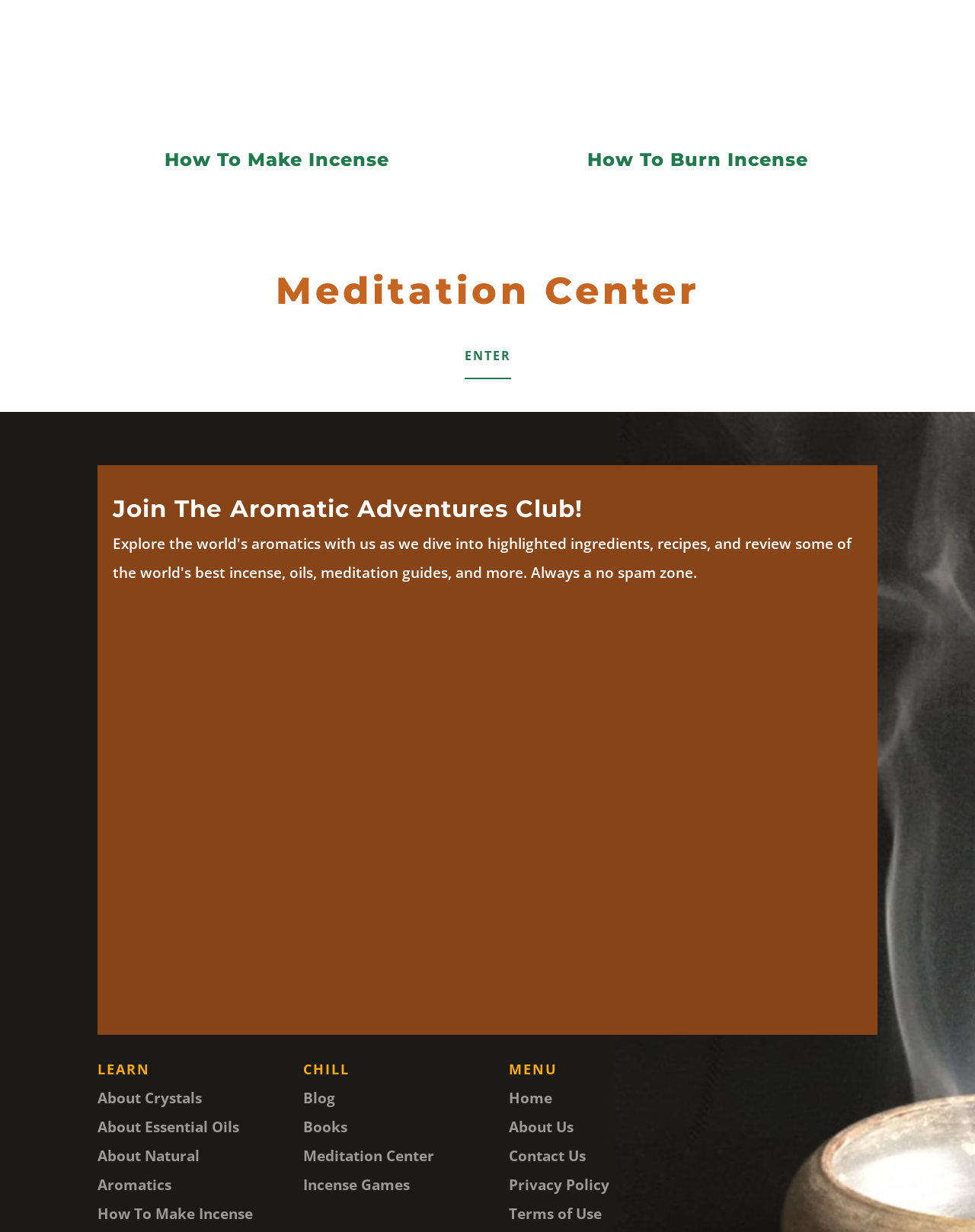What is the purpose of the 'ENTER' button?
Look at the image and provide a detailed response to the question.

The 'ENTER' button is located below the 'Meditation Center' heading, suggesting that it is a call-to-action to enter or access the meditation center.